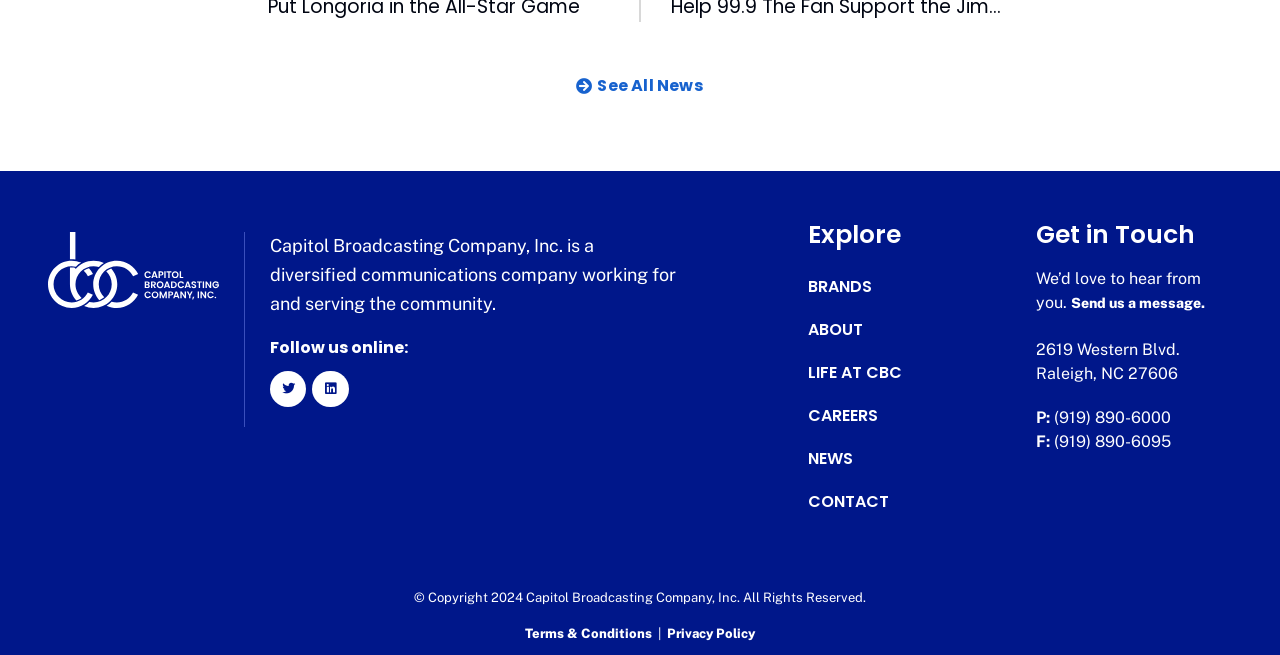Kindly provide the bounding box coordinates of the section you need to click on to fulfill the given instruction: "Send us a message".

[0.837, 0.447, 0.956, 0.476]